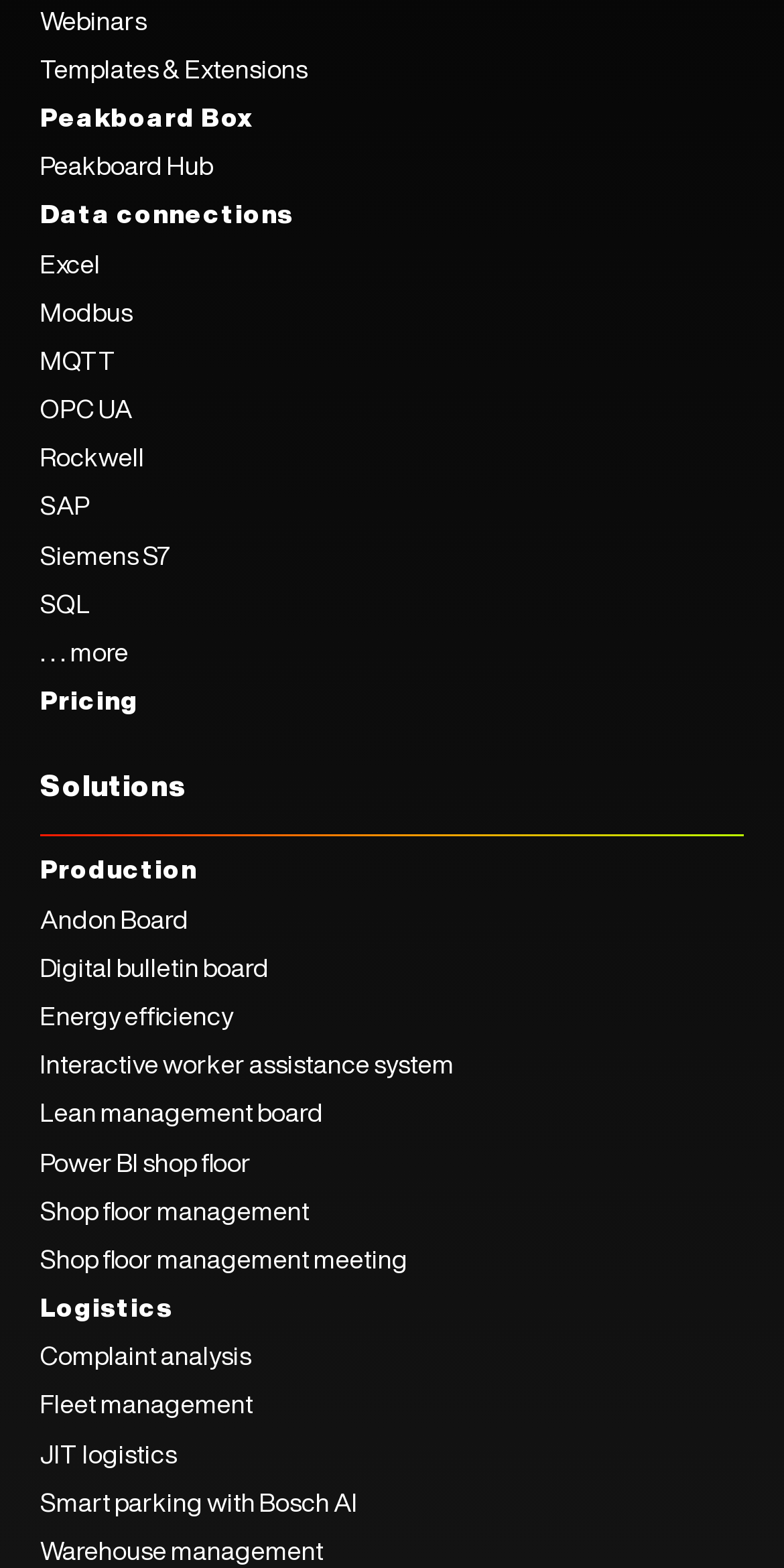How many Peakboard products are listed?
Using the information from the image, answer the question thoroughly.

I found two links related to Peakboard products: 'Peakboard Box' and 'Peakboard Hub', which are listed among the top links on the webpage.